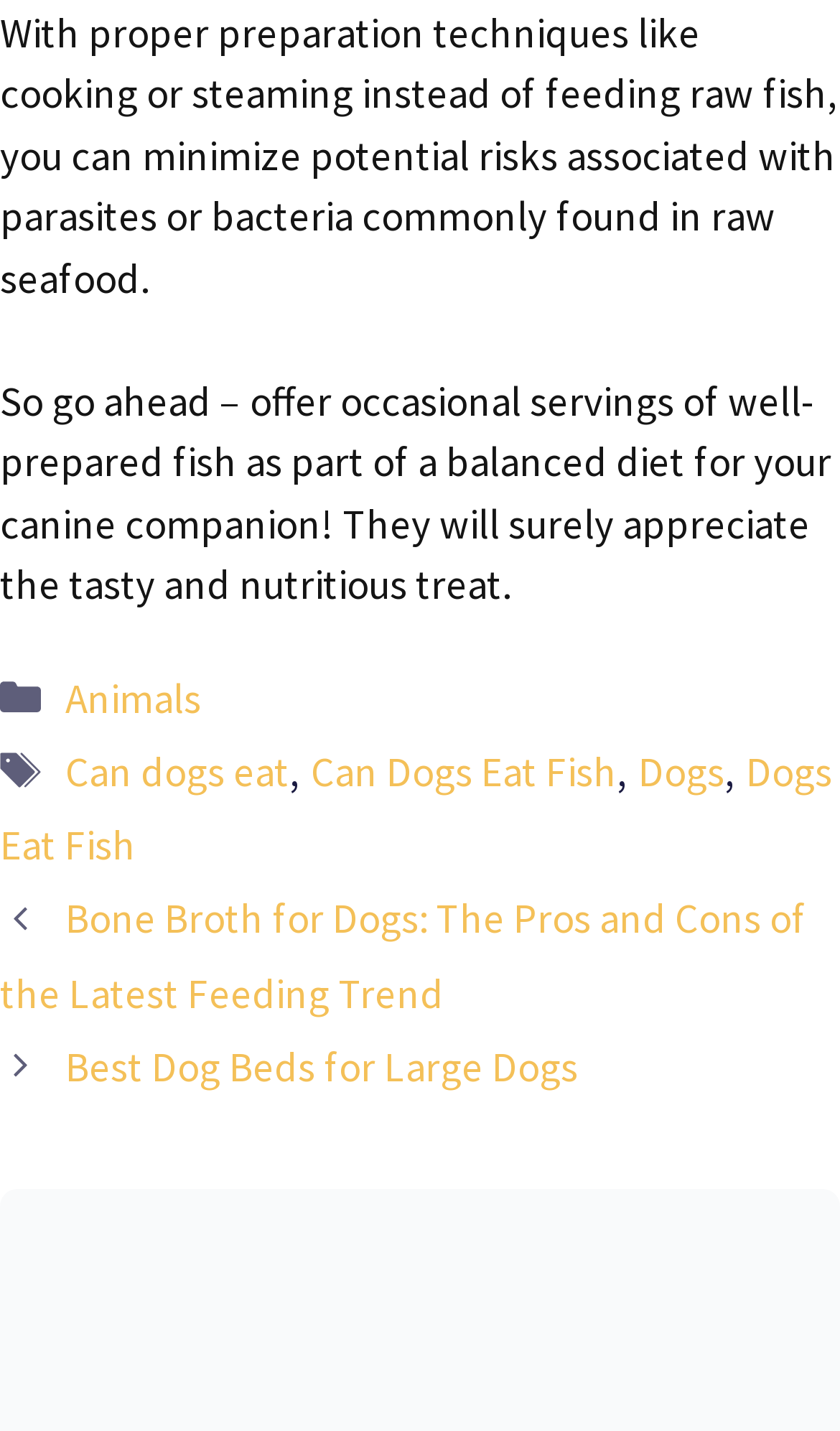What type of content is listed in the footer?
Please answer the question with a detailed response using the information from the screenshot.

By examining the footer element, I can see that it contains categories and tags, with links to related topics such as 'Animals', 'Can dogs eat', and 'Dogs Eat Fish'.